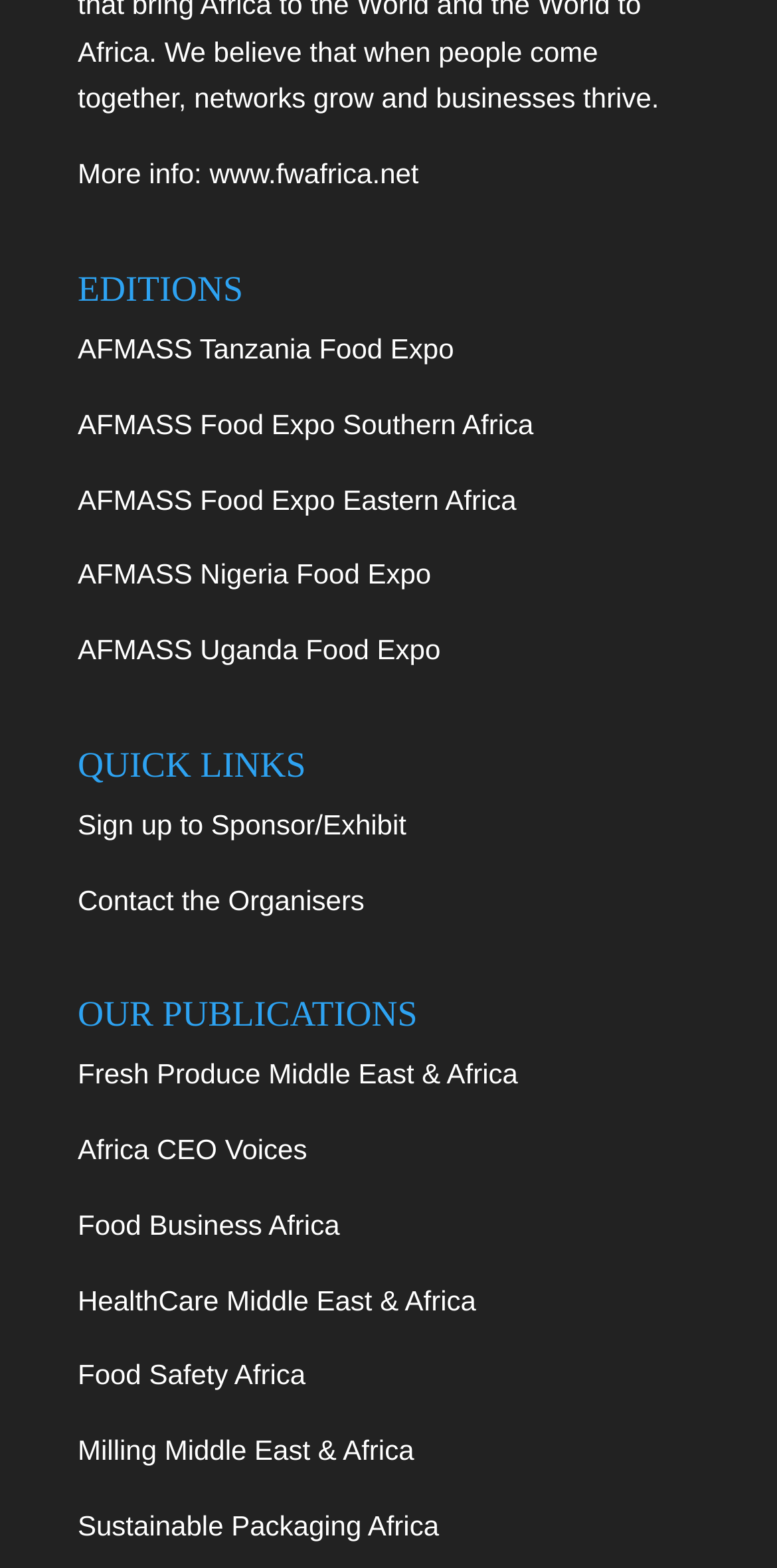Please provide a brief answer to the question using only one word or phrase: 
What is the first edition listed?

AFMASS Tanzania Food Expo